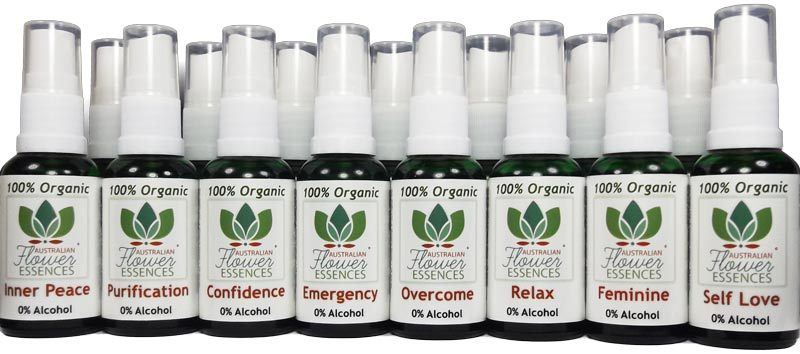Provide a thorough and detailed caption for the image.

The image showcases a collection of Australian Flower Essences, featuring a series of spray bottles lined up in a neat arrangement. Each bottle is adorned with a label that highlights its unique healing properties, including names such as "Inner Peace," "Purification," "Confidence," "Emergency," "Overcome," "Relax," "Feminine," and "Self Love." All bottles emphasize that they are "100% Organic," signifying their natural composition. The absence of alcohol (indicated by "0% Alcohol") further enhances their appeal to those seeking holistic remedies. This product line represents the innovative use of Australian flower essences, aimed at promoting emotional and spiritual well-being through nature's gifts.